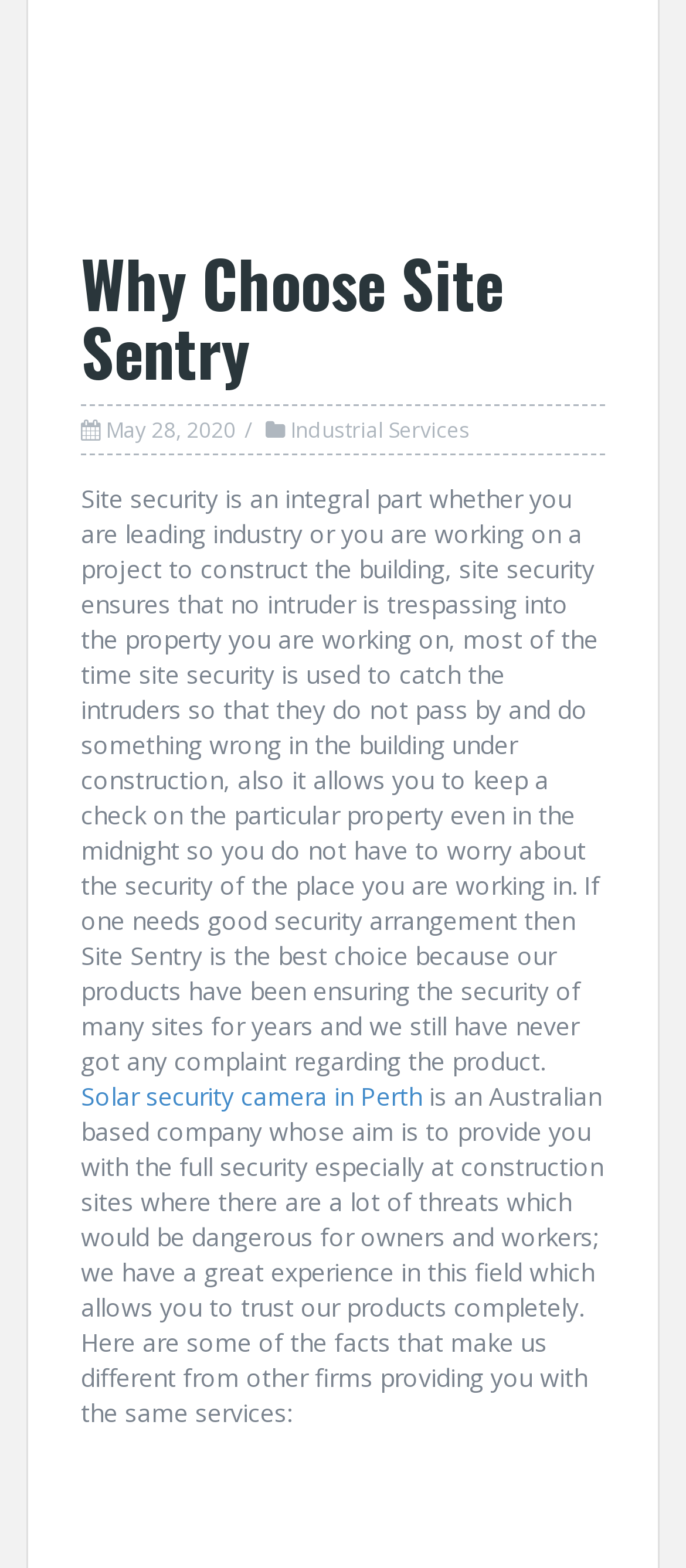What is the purpose of site security?
Based on the image, answer the question in a detailed manner.

According to the webpage, site security is used to prevent intruders from trespassing into the property, catch them if they do, and keep a check on the property even at night, ensuring the security of the place.